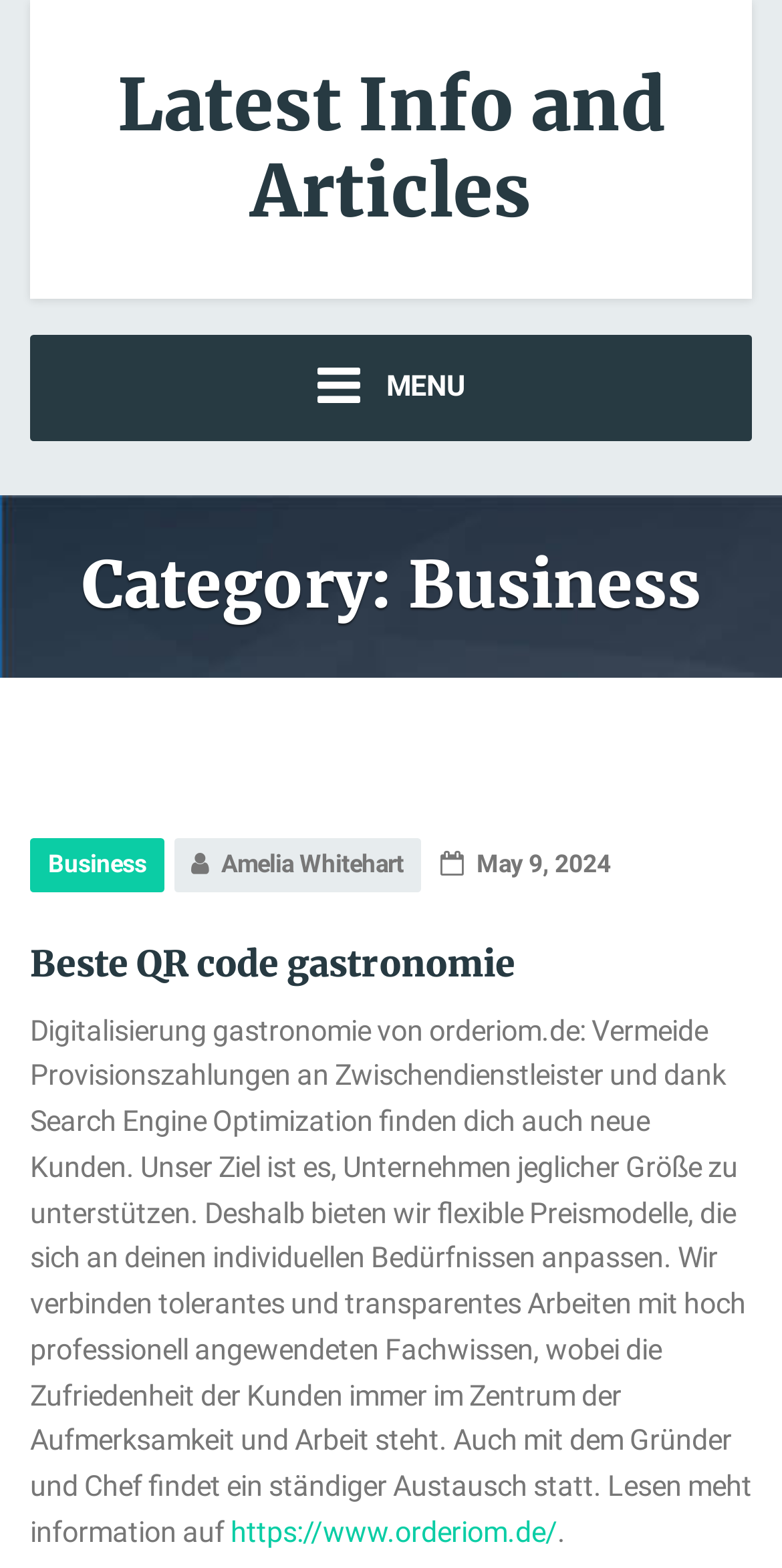Give a detailed account of the webpage's layout and content.

The webpage is about Business Archives, featuring the latest information and articles. At the top, there is a link to "Latest Info and Articles" and a button with a menu icon. Below these elements, a heading "Category: Business" is displayed, which contains a link to "Business" and some additional information, including the author's name "Amelia Whitehart" and the date "May 9, 2024".

Underneath the category heading, there is another heading "Beste QR code gastronomie" with a link to the same title. Below this, a lengthy paragraph of text describes the digitalization of gastronomy by orderiom.de, highlighting their flexible pricing models, professional expertise, and customer-centric approach. This text is accompanied by a link to the orderiom.de website.

Overall, the webpage appears to be an article or blog post about business archives, with a focus on digitalization in the gastronomy industry.